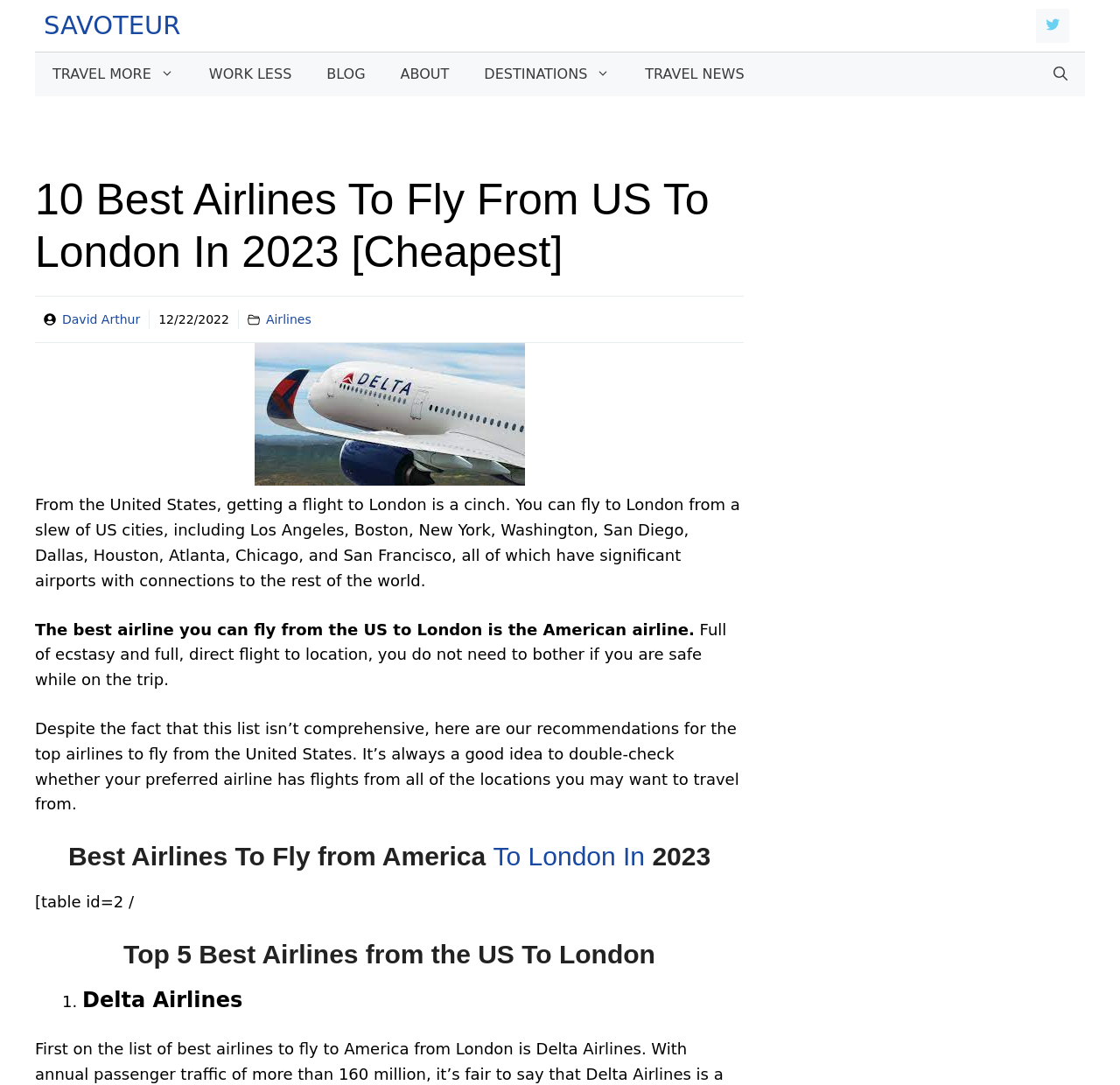Please locate the UI element described by "Blog" and provide its bounding box coordinates.

[0.276, 0.048, 0.342, 0.089]